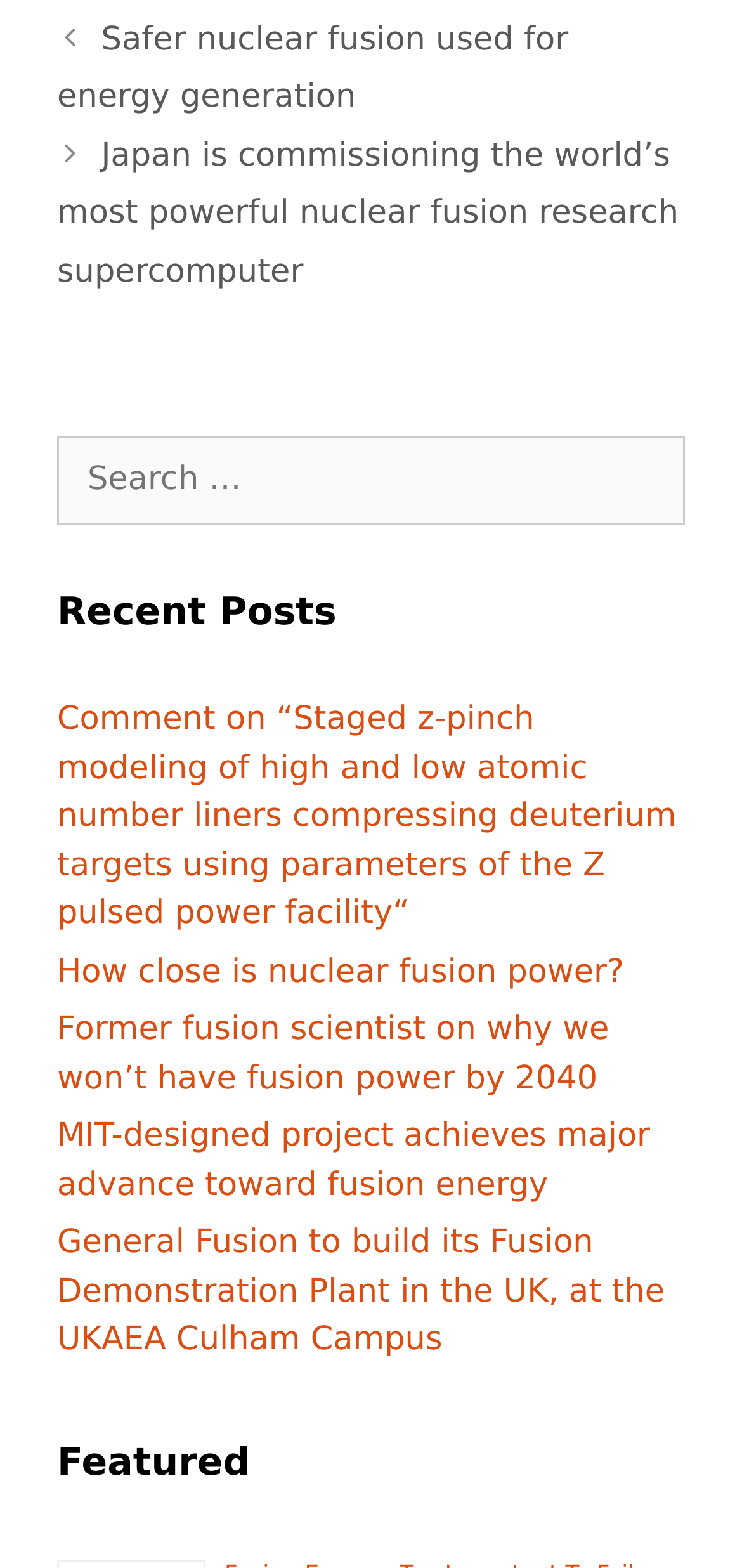What is the topic of the posts on this webpage?
Refer to the image and provide a one-word or short phrase answer.

Nuclear fusion